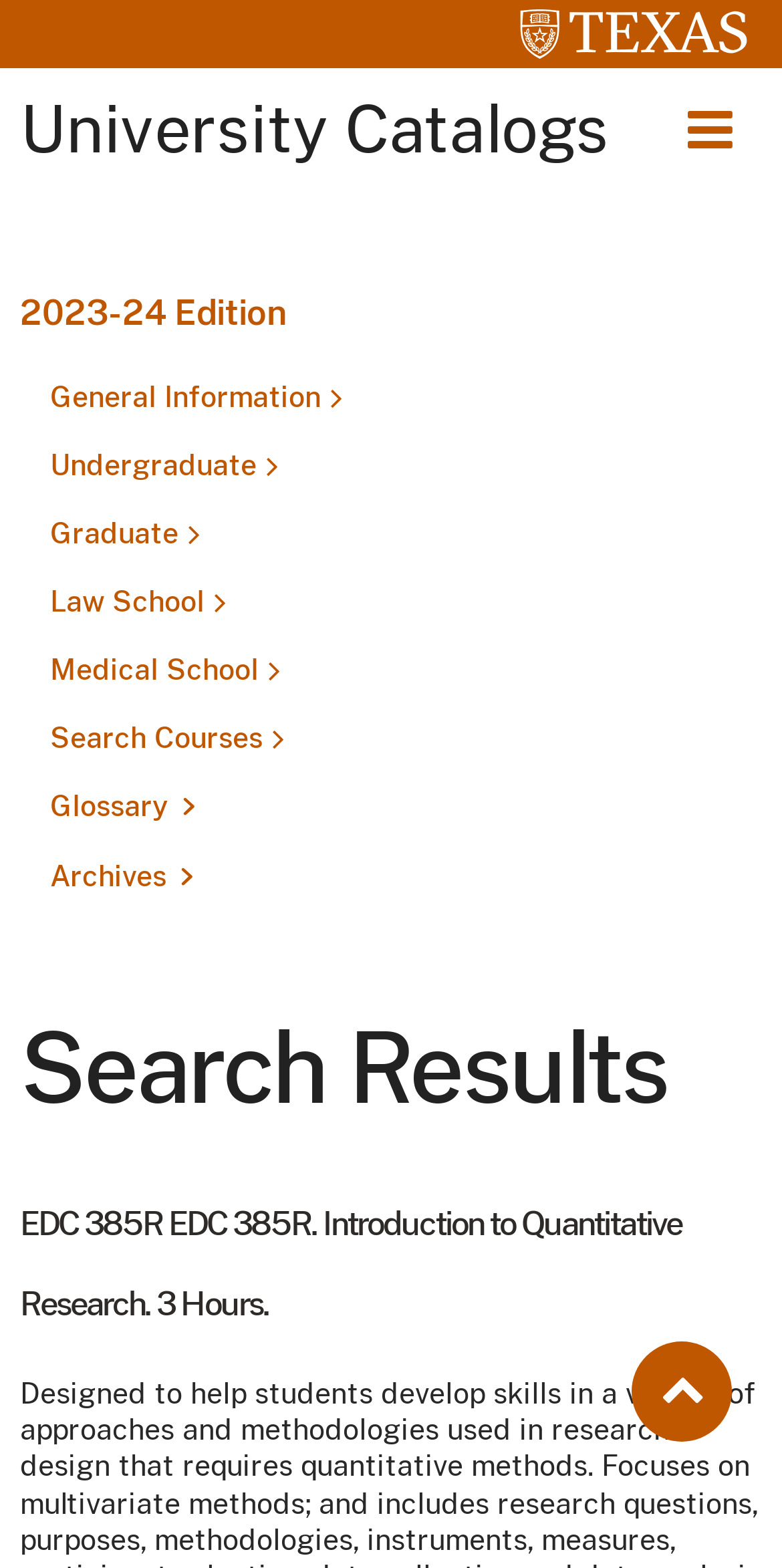Locate the bounding box coordinates of the element's region that should be clicked to carry out the following instruction: "Search for courses". The coordinates need to be four float numbers between 0 and 1, i.e., [left, top, right, bottom].

[0.026, 0.449, 0.349, 0.492]